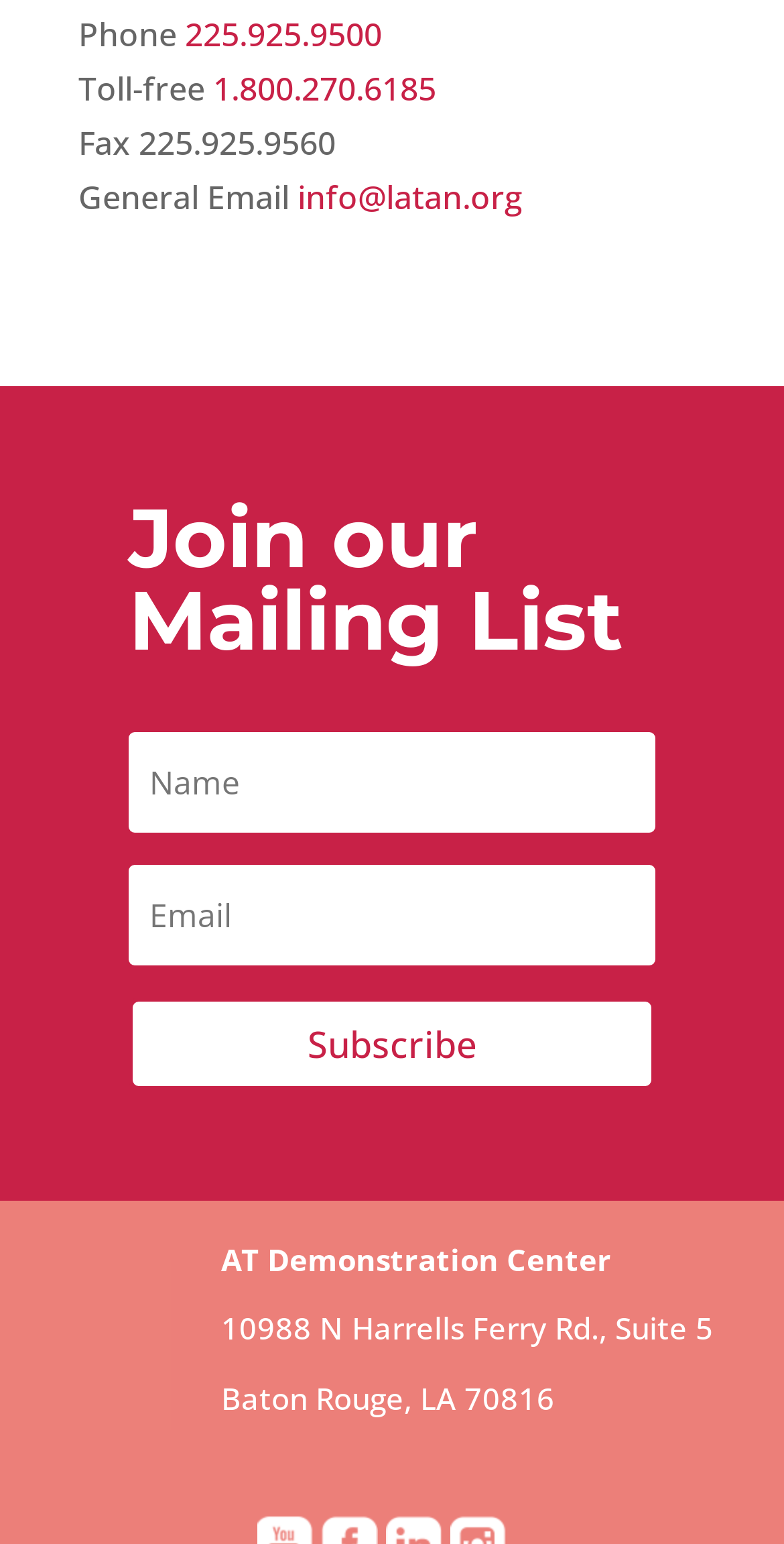Determine the bounding box coordinates for the area that should be clicked to carry out the following instruction: "Call the phone number".

[0.236, 0.007, 0.487, 0.036]